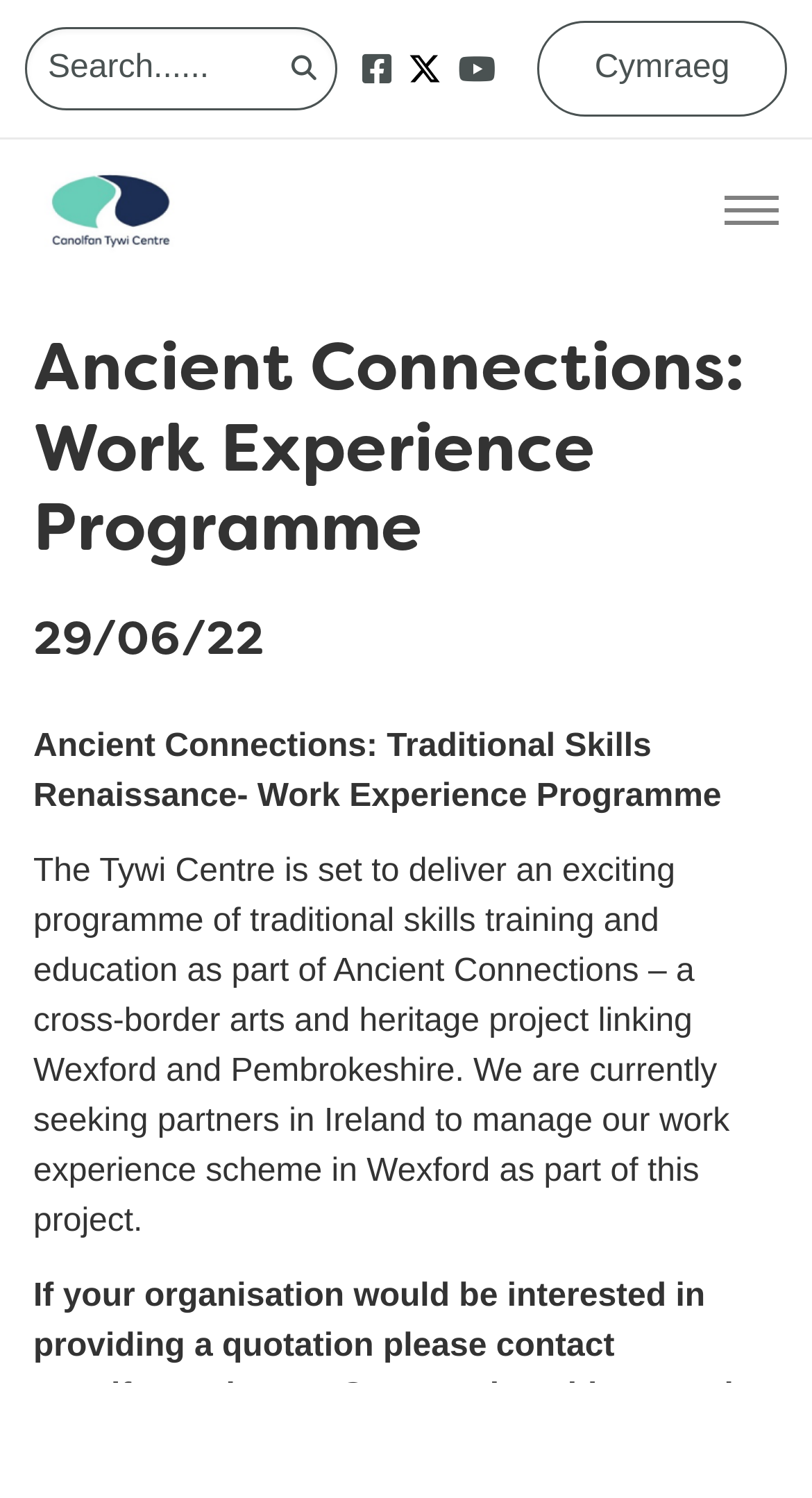Identify the bounding box of the HTML element described here: "Privacy Policy". Provide the coordinates as four float numbers between 0 and 1: [left, top, right, bottom].

None